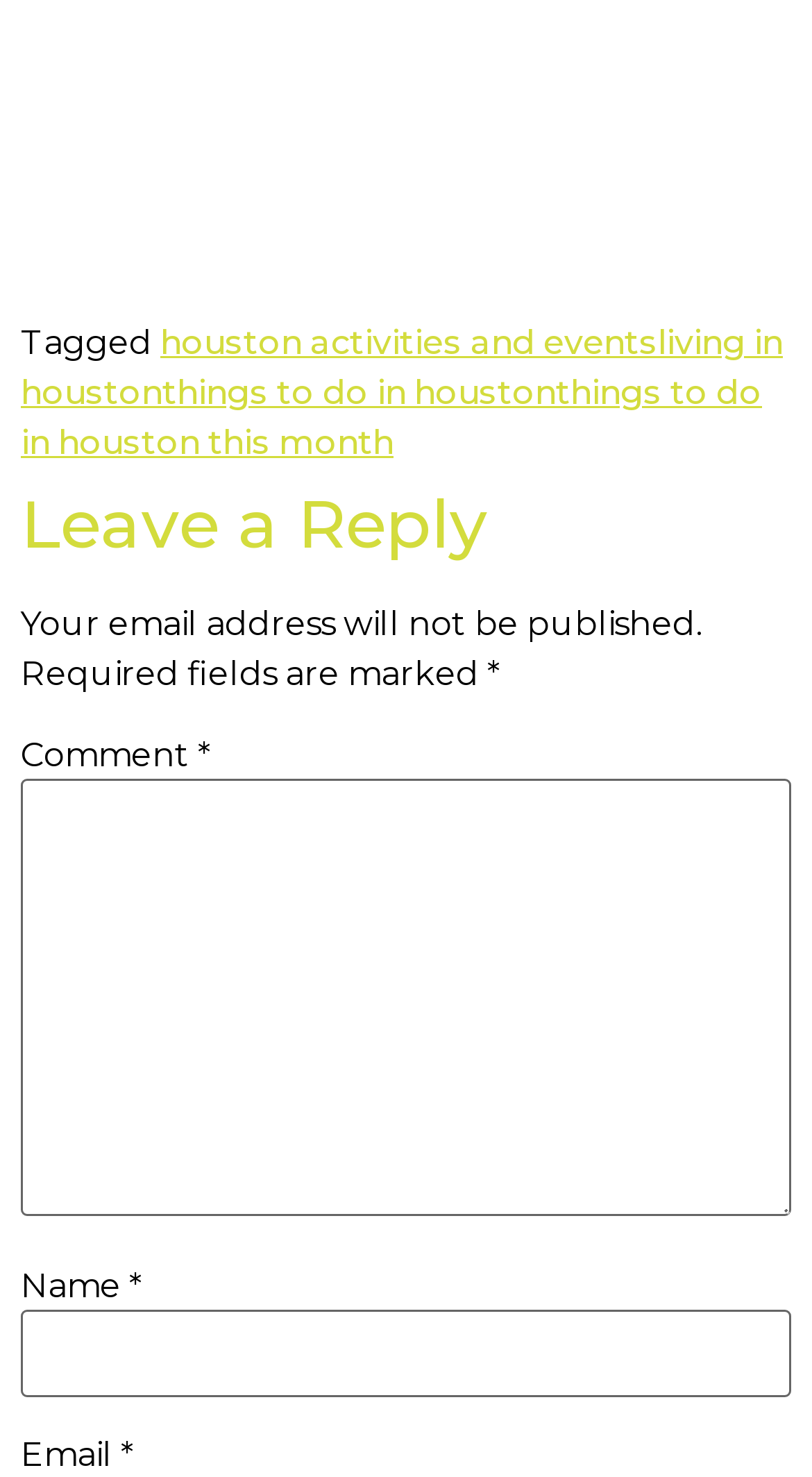Determine the bounding box for the UI element that matches this description: "things to do in houston".

[0.2, 0.253, 0.685, 0.28]